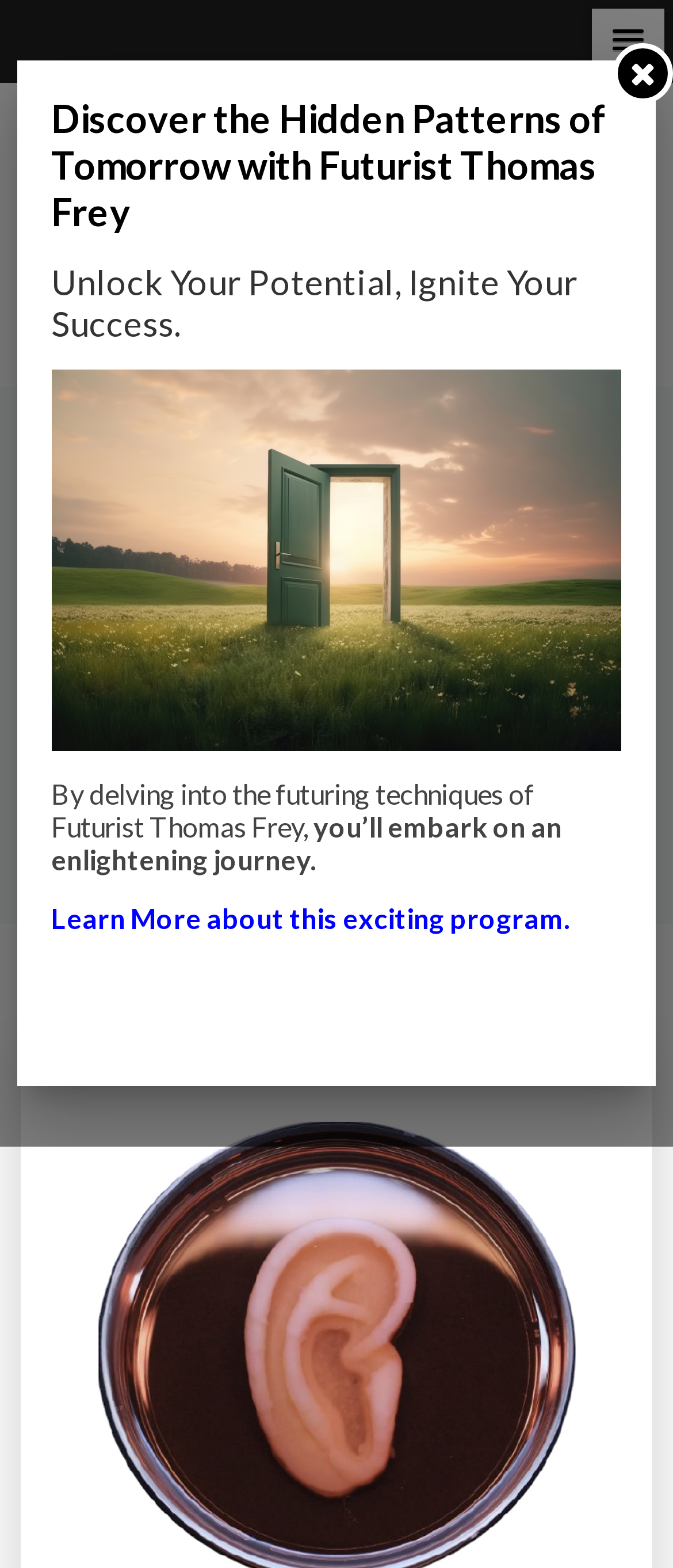Please provide a short answer using a single word or phrase for the question:
What is the purpose of the program?

To embark on an enlightening journey